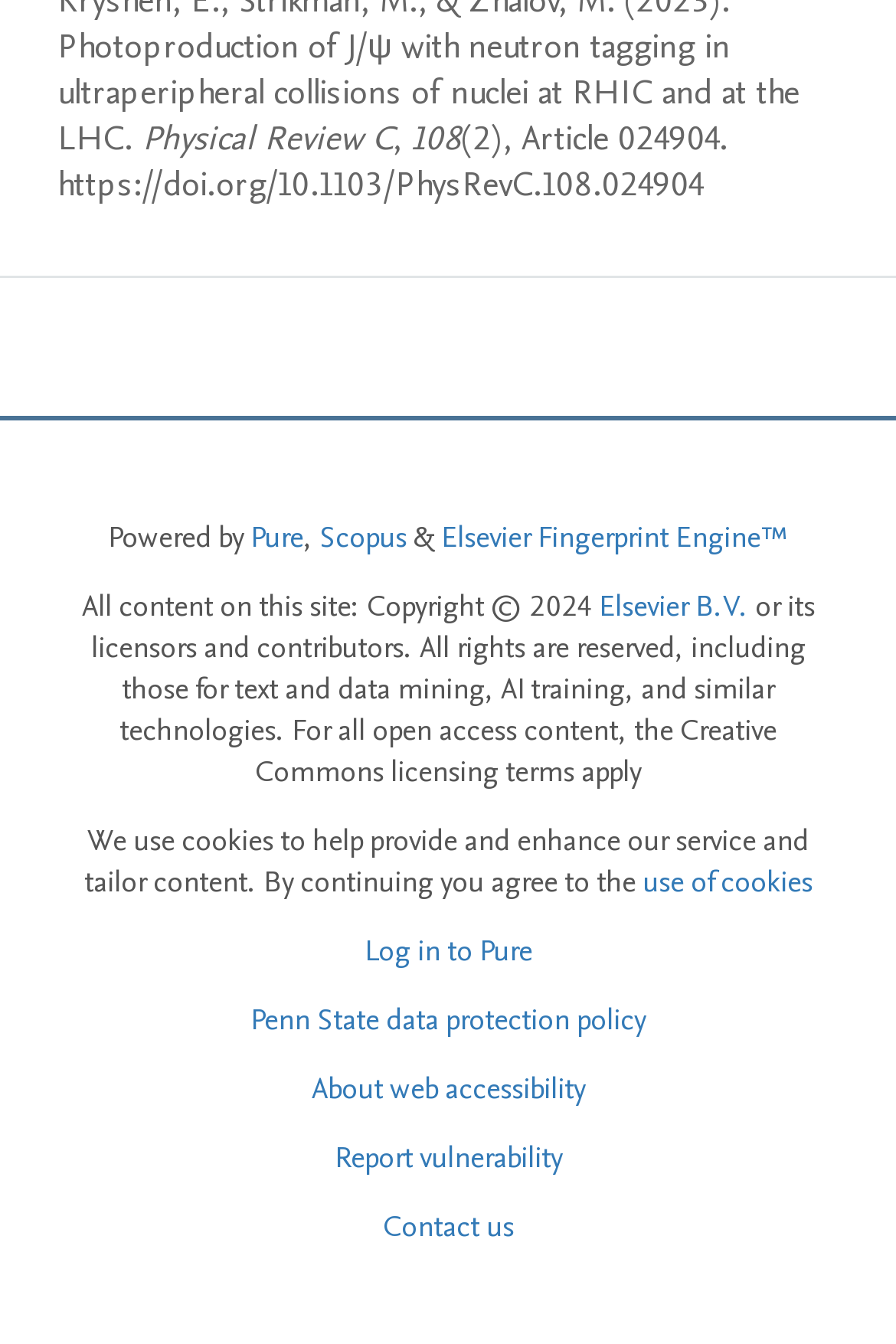Find the bounding box of the web element that fits this description: "Log in to Pure".

[0.406, 0.692, 0.594, 0.723]